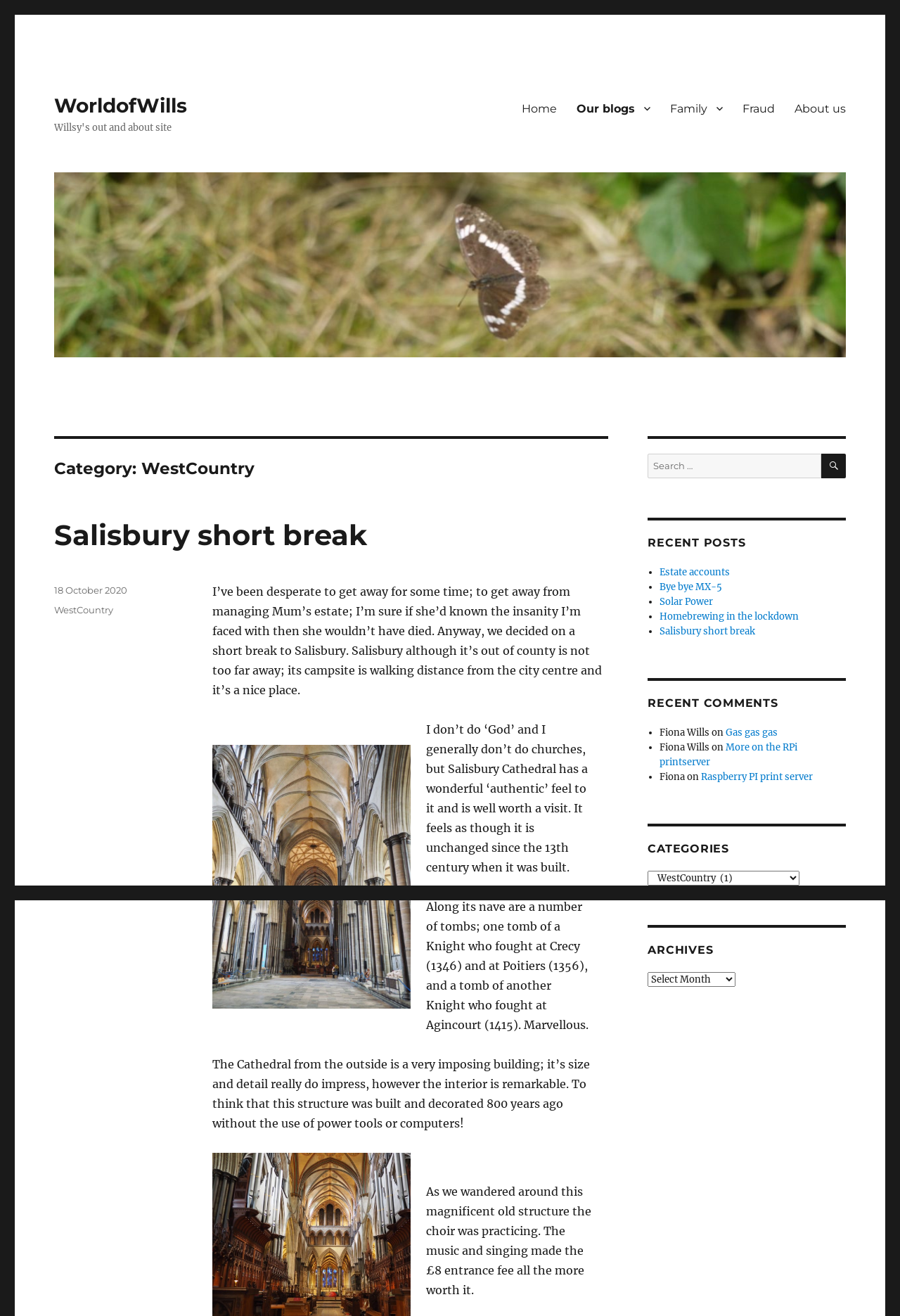Provide a brief response in the form of a single word or phrase:
What is the category of the blog post?

WestCountry